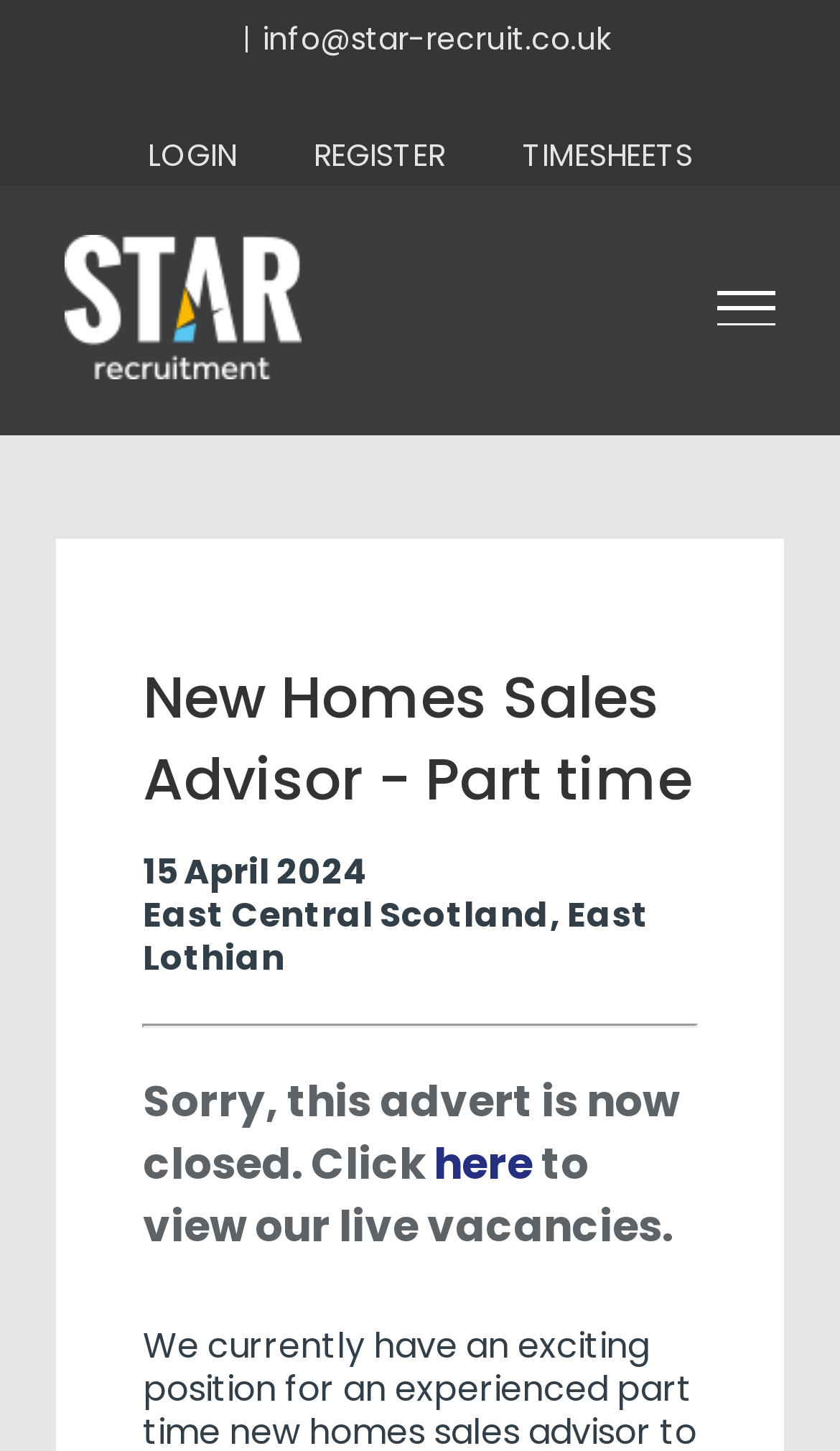What is the purpose of the 'here' link?
Please provide a single word or phrase answer based on the image.

To view live vacancies